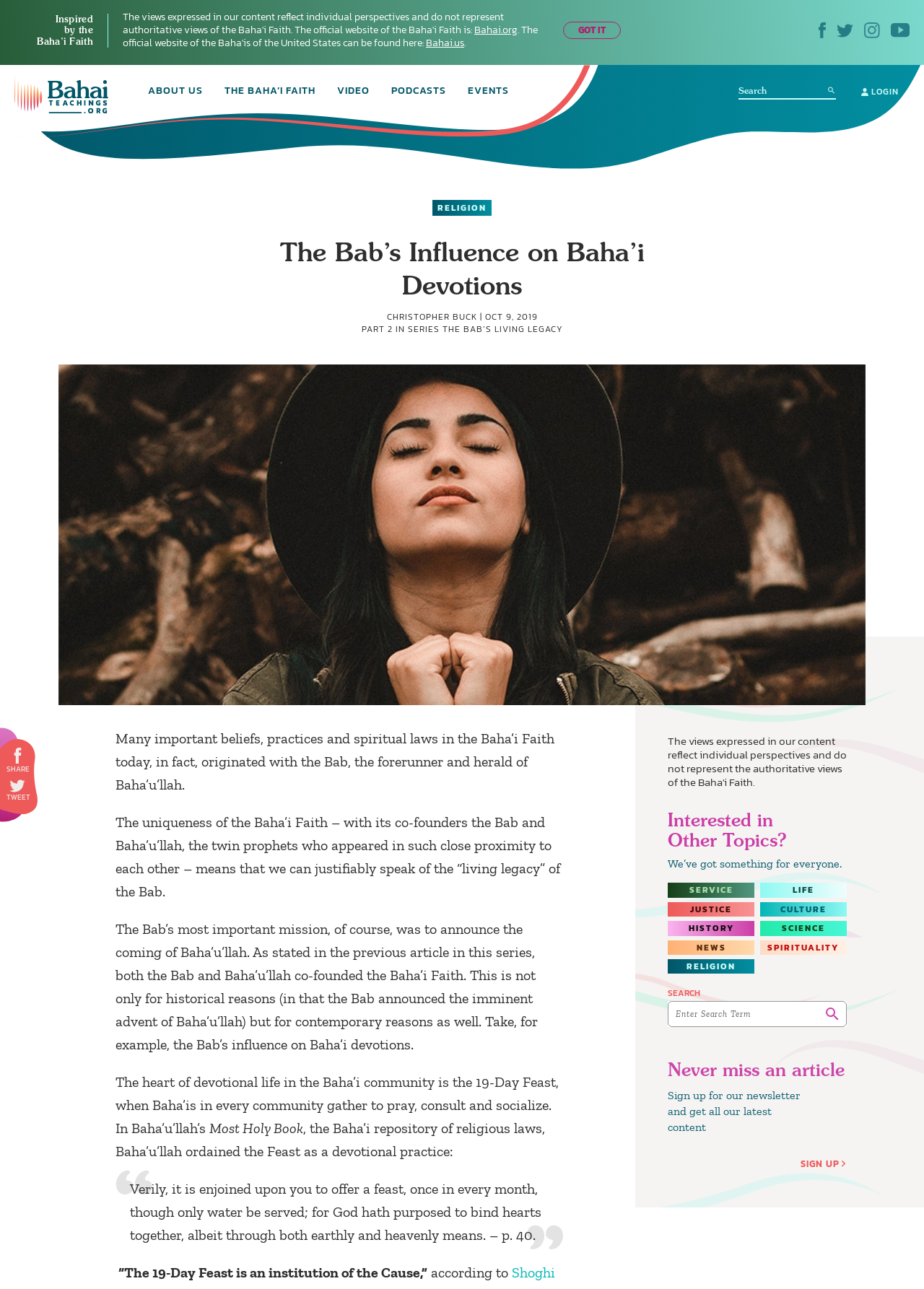Locate the bounding box coordinates of the element to click to perform the following action: 'Log in to the website'. The coordinates should be given as four float values between 0 and 1, in the form of [left, top, right, bottom].

[0.92, 0.067, 0.984, 0.076]